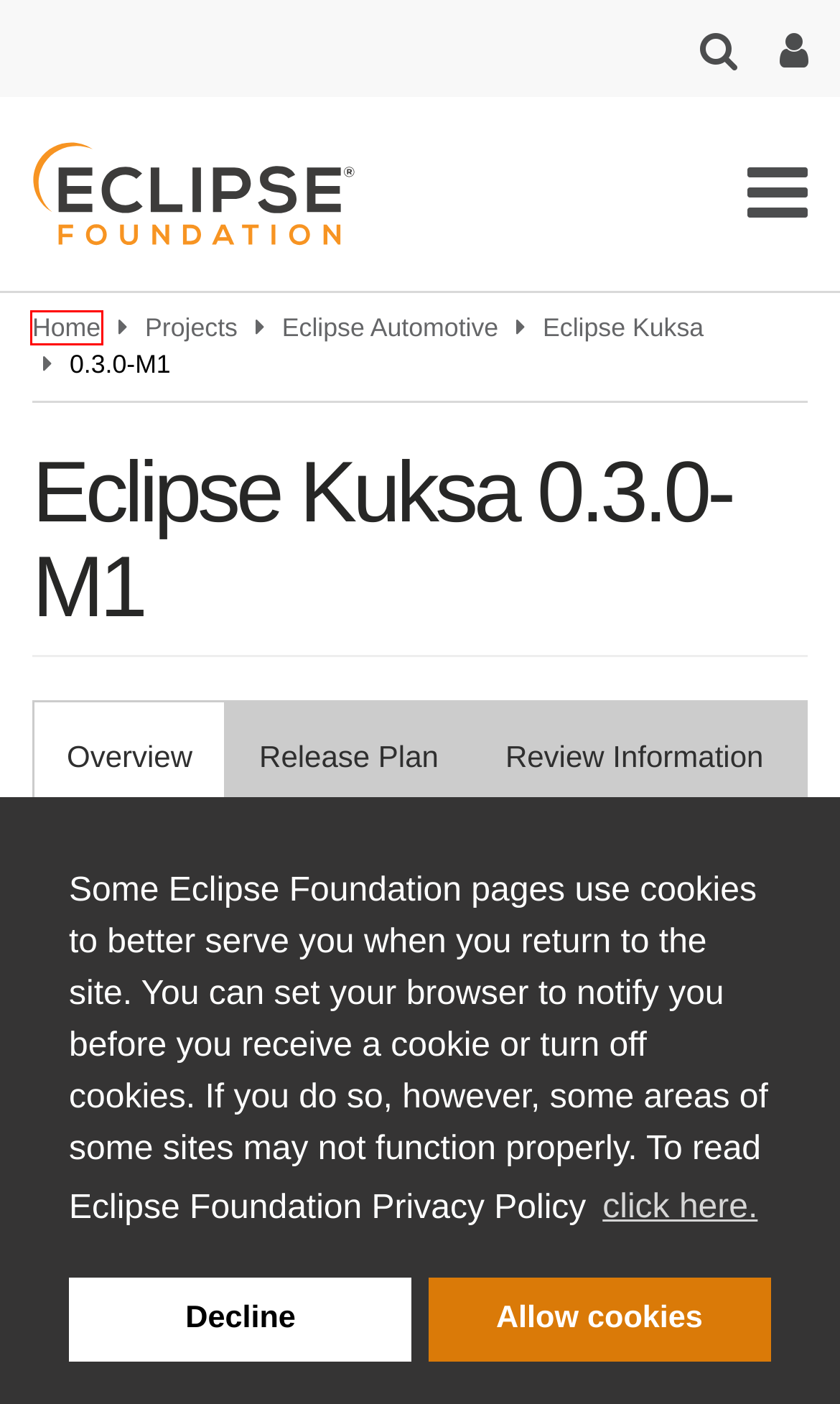Assess the screenshot of a webpage with a red bounding box and determine which webpage description most accurately matches the new page after clicking the element within the red box. Here are the options:
A. Sponsor the Eclipse IDE | The Eclipse Foundation
B. About the Eclipse Foundation | The Eclipse Foundation
C. Industry Collaborations | The Eclipse Foundation
D. Eclipse Foundation Website Privacy Policy | The Eclipse Foundation
E. The Community for Open Collaboration and Innovation | The Eclipse Foundation
F. Eclipse Foundation Legal Resources | The Eclipse Foundation
G. List of Projects | projects.eclipse.org
H. 2024 IoT & Embedded Developer Survey

E